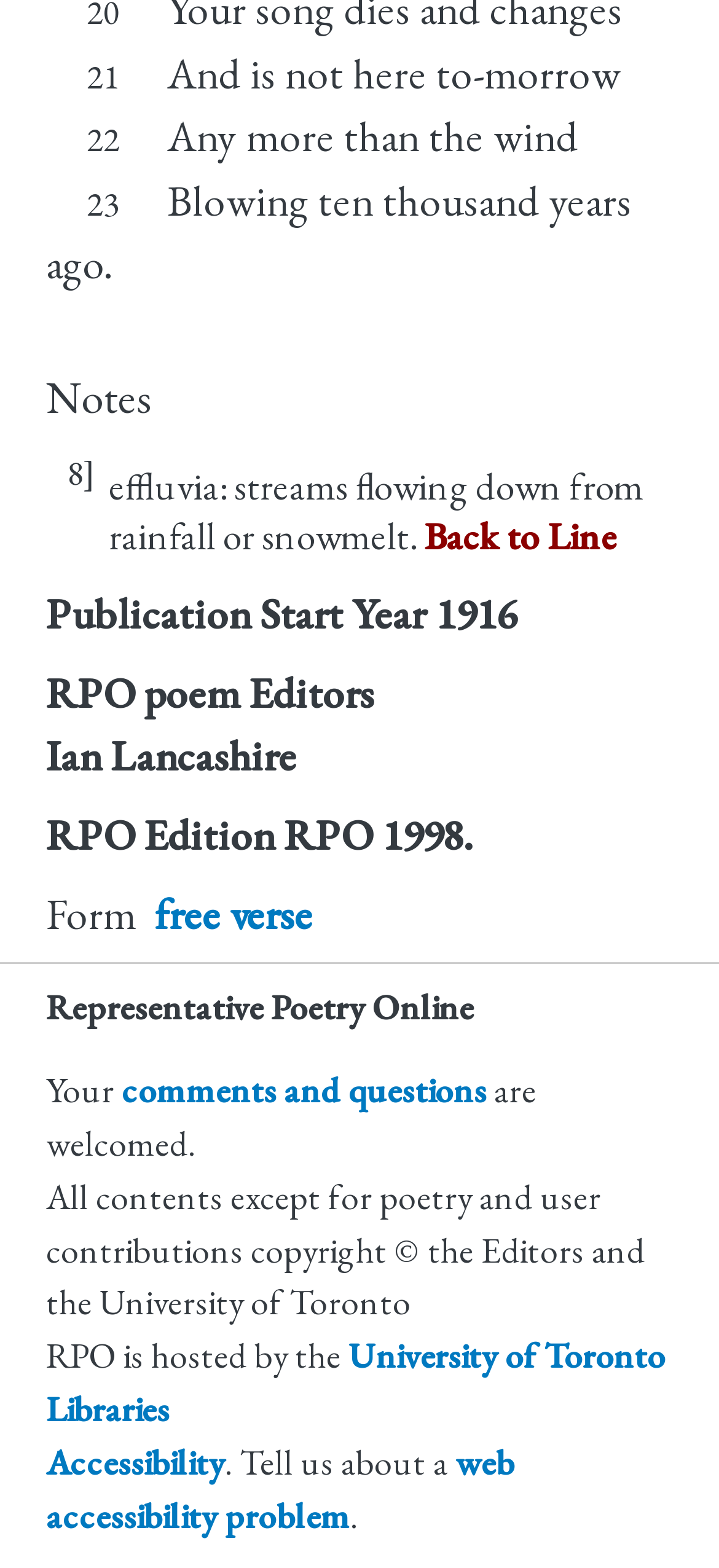Answer briefly with one word or phrase:
What is the form of the poem?

free verse